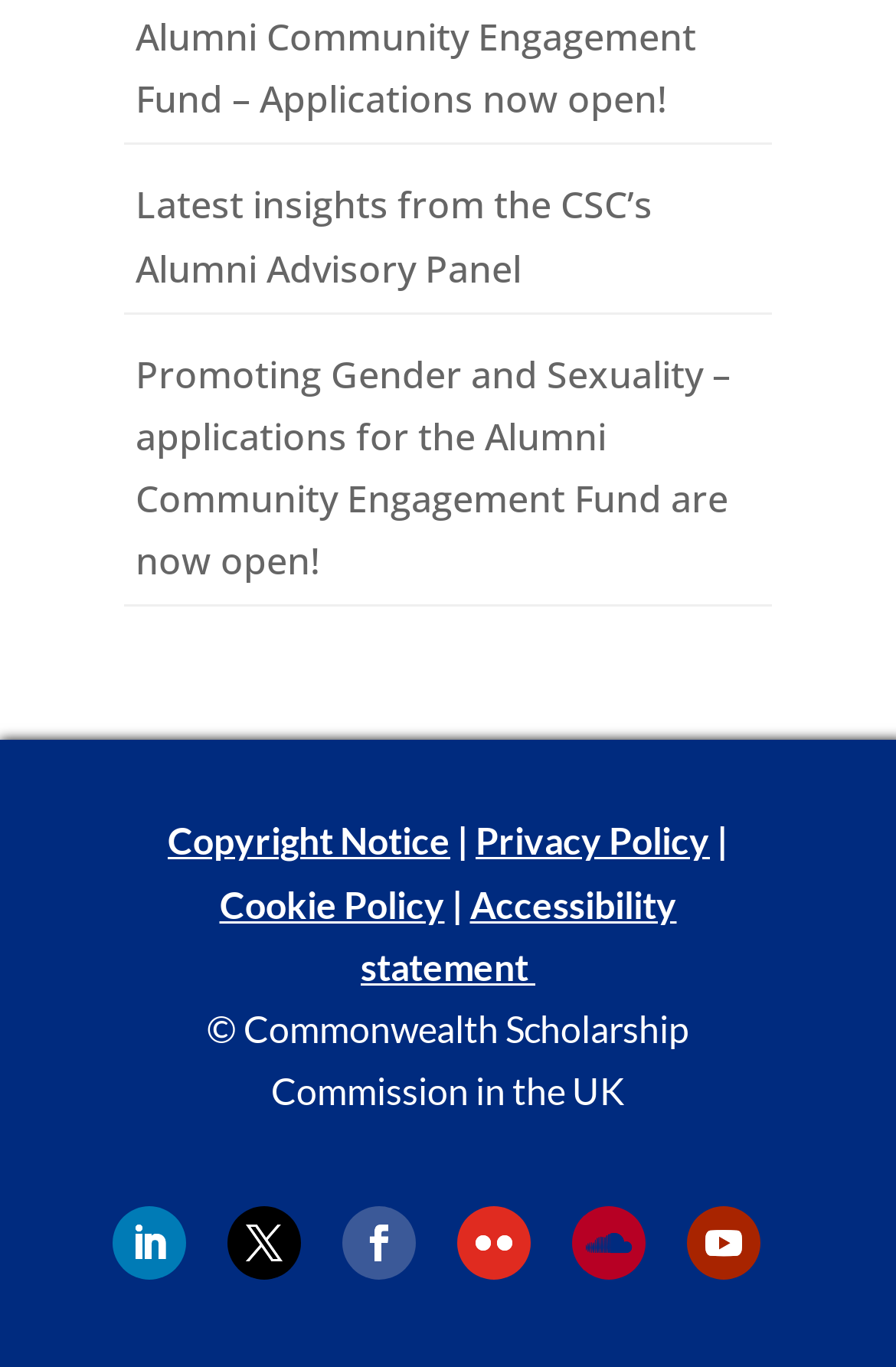Carefully examine the image and provide an in-depth answer to the question: What is the copyright symbol on the page?

I found the answer by looking at the static text element at the bottom of the page, which reads '©'. This is the copyright symbol.